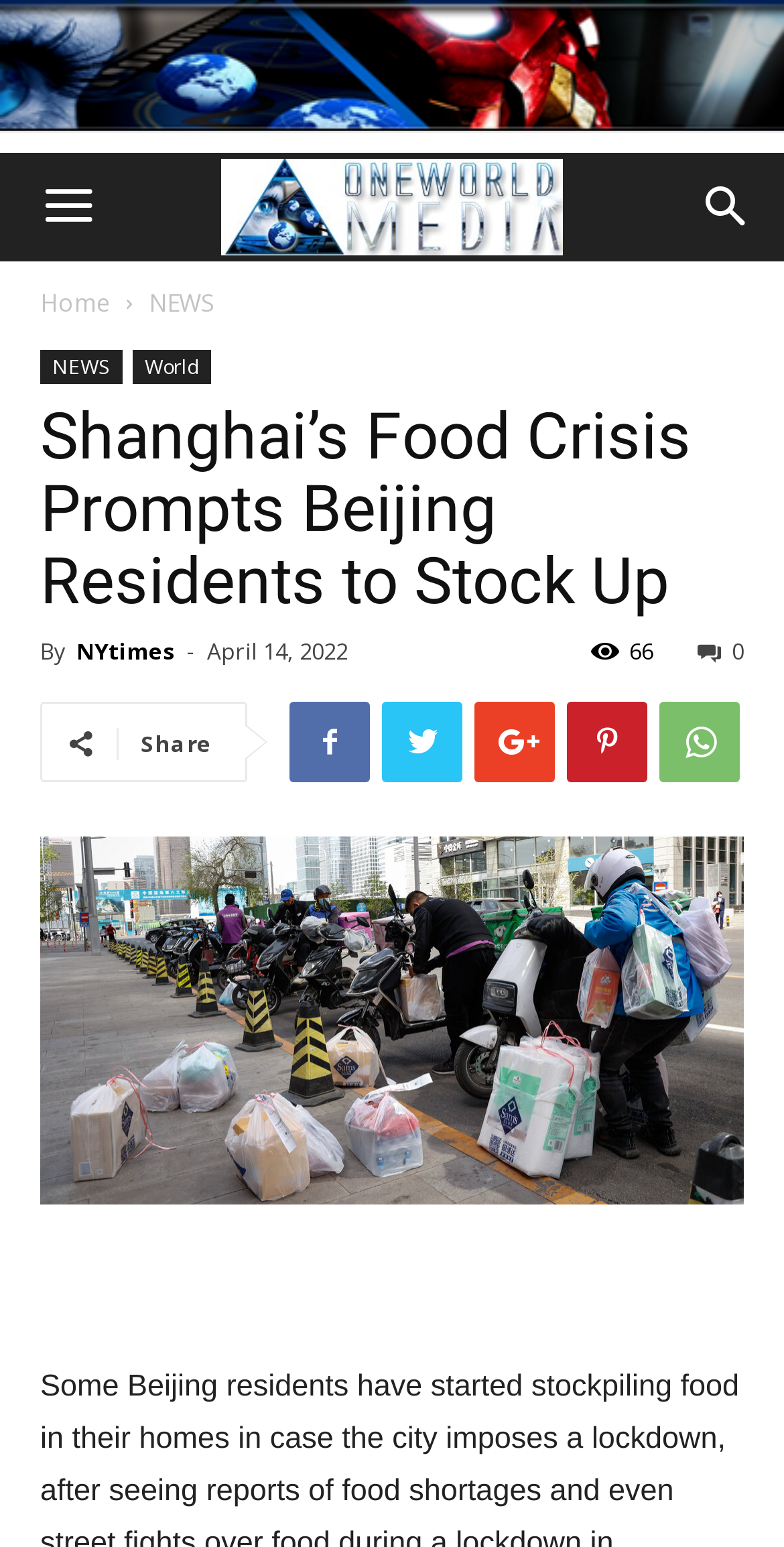Predict the bounding box for the UI component with the following description: "NEWS".

[0.051, 0.226, 0.156, 0.248]